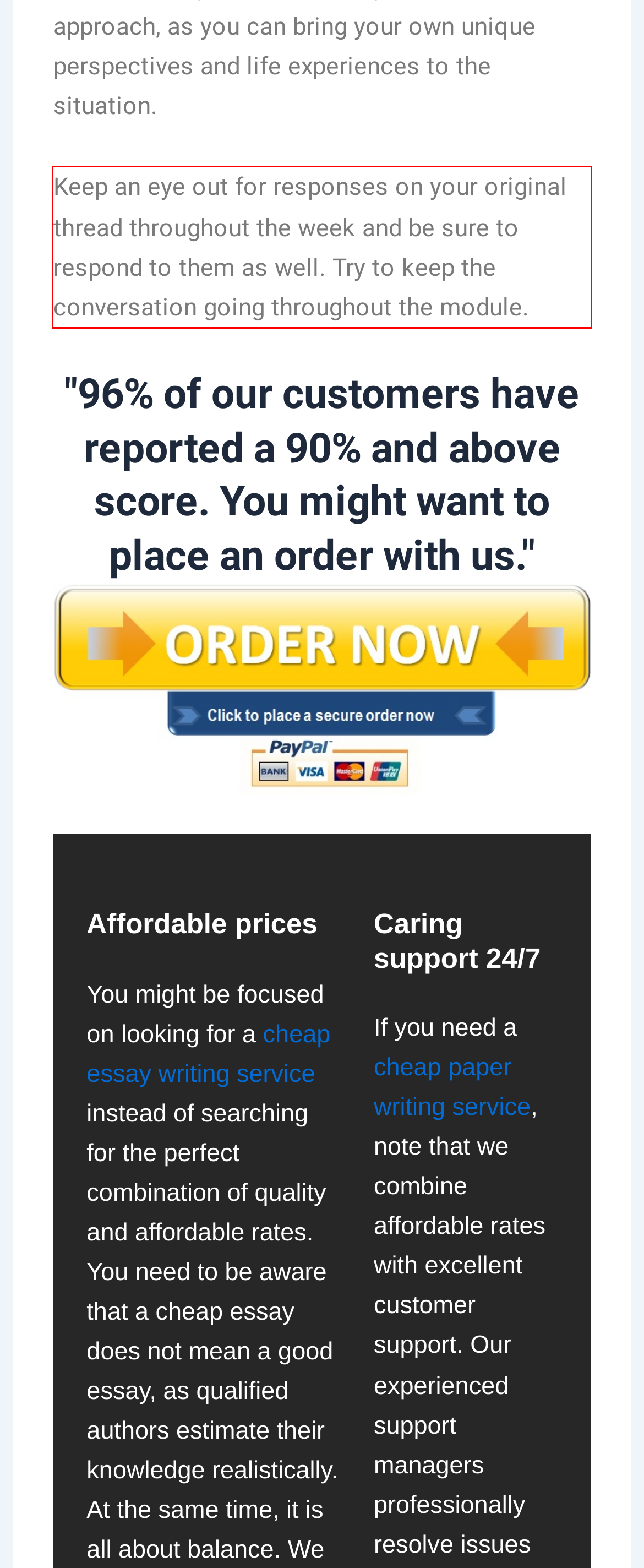Please recognize and transcribe the text located inside the red bounding box in the webpage image.

Keep an eye out for responses on your original thread throughout the week and be sure to respond to them as well. Try to keep the conversation going throughout the module.